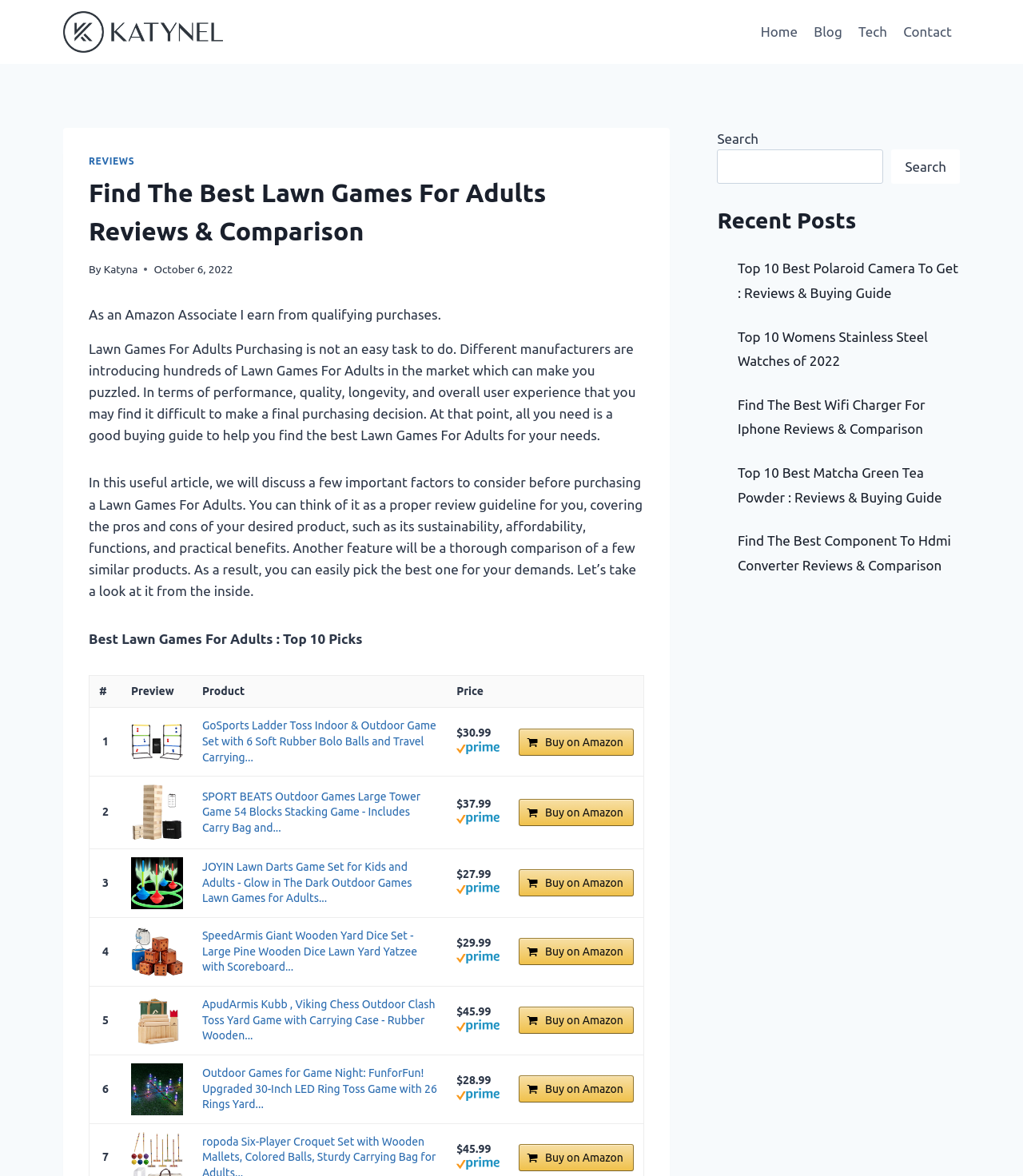Reply to the question with a single word or phrase:
What is the author of the article?

Katyna